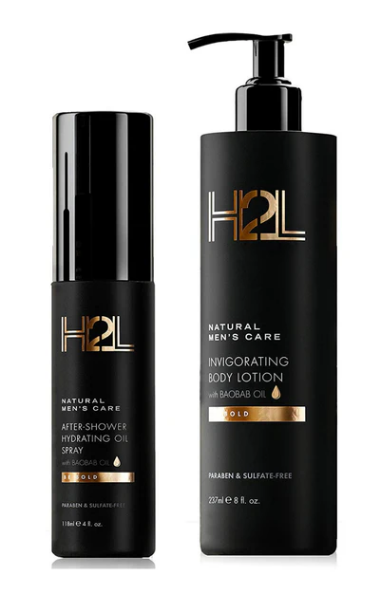What type of oil is infused in the products?
Use the image to give a comprehensive and detailed response to the question.

According to the caption, both the 'After-Shower Hydrating Oil Spray' and the 'Invigorating Body Lotion' feature a formula infused with nourishing baobab oil, highlighting the use of baobab oil in these products.